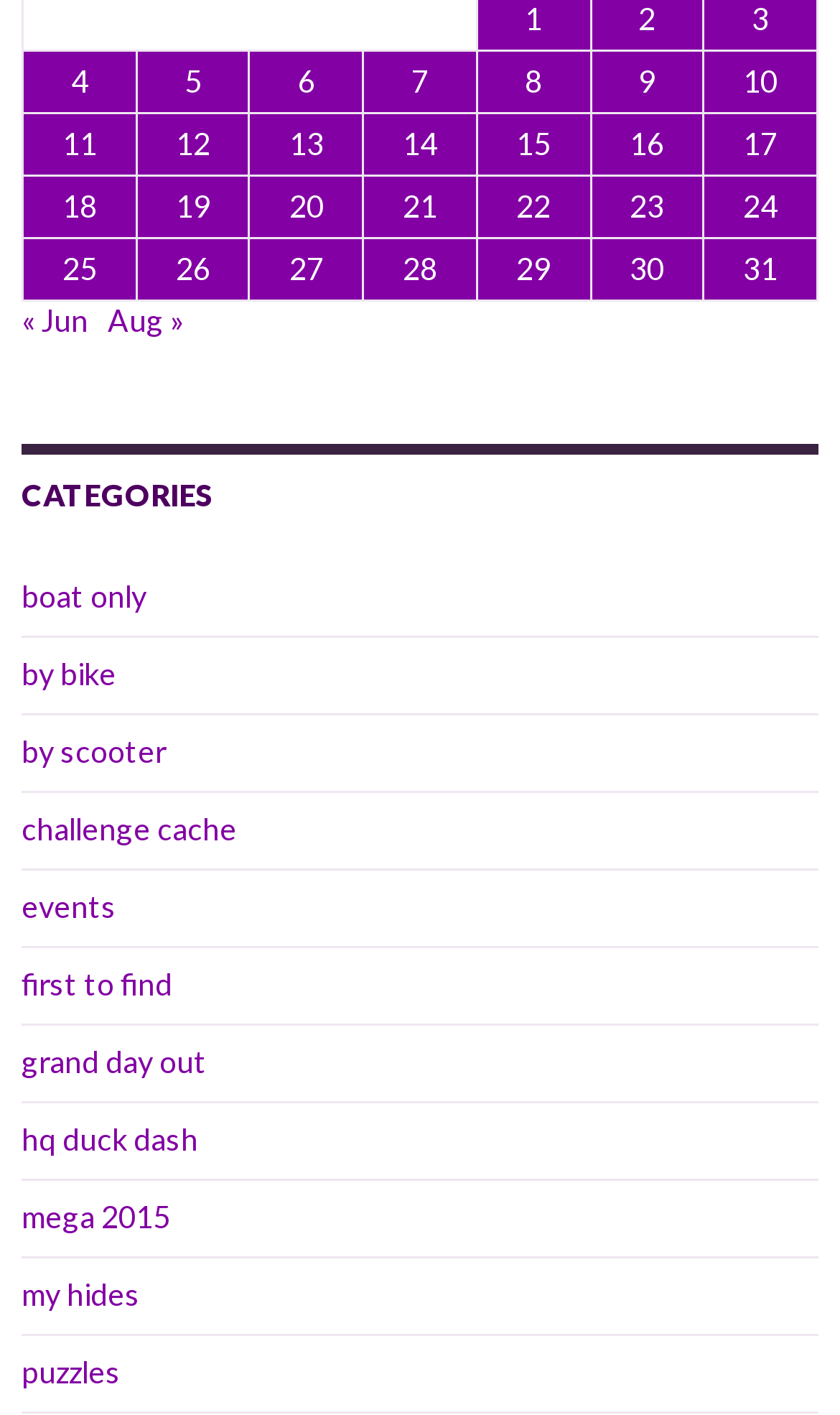Locate the bounding box coordinates of the item that should be clicked to fulfill the instruction: "View the thread 'Creating VMs and CTs brings down LAN and Internet connectivity'".

None